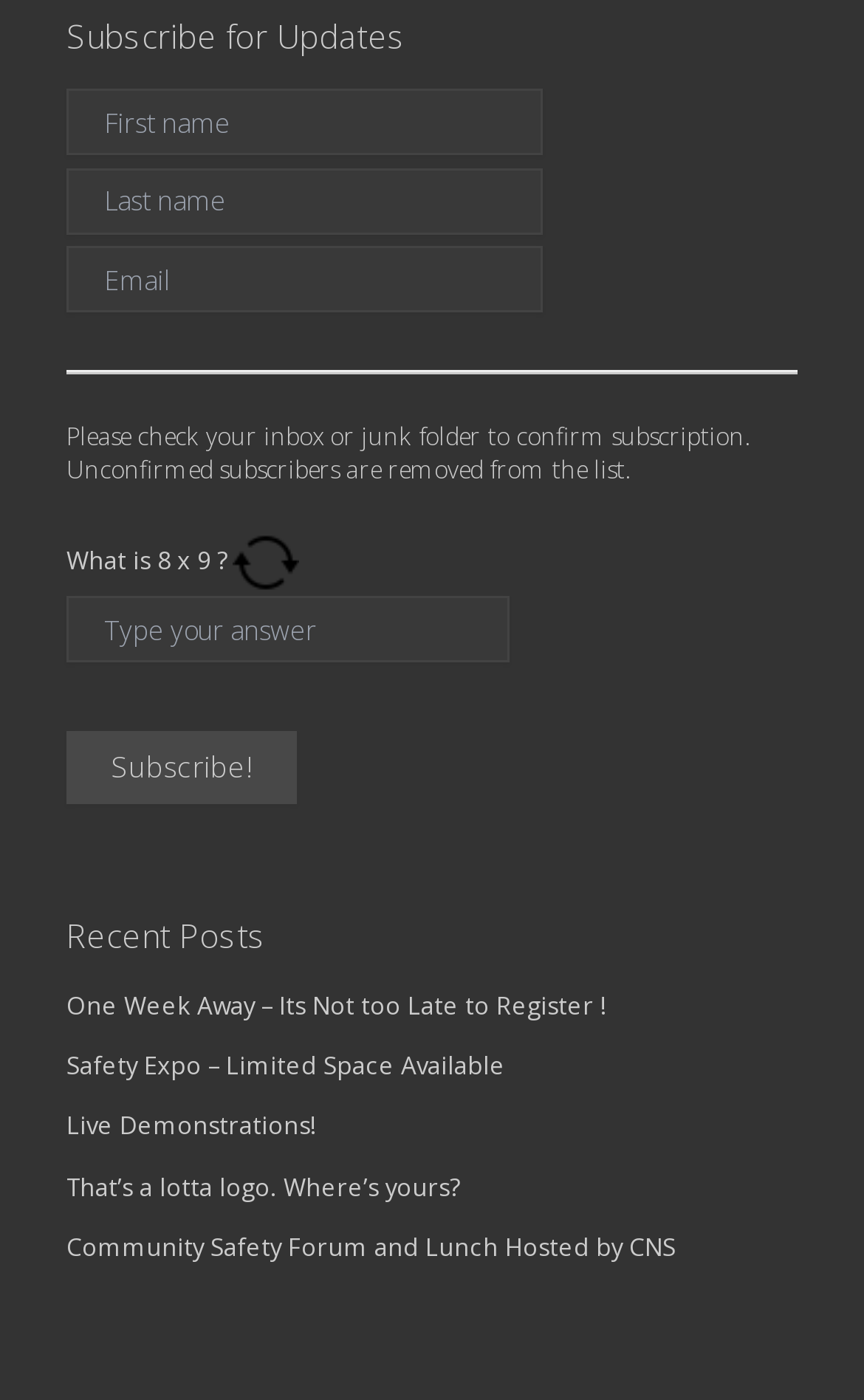What is the math problem displayed?
Look at the image and provide a short answer using one word or a phrase.

What is x9?